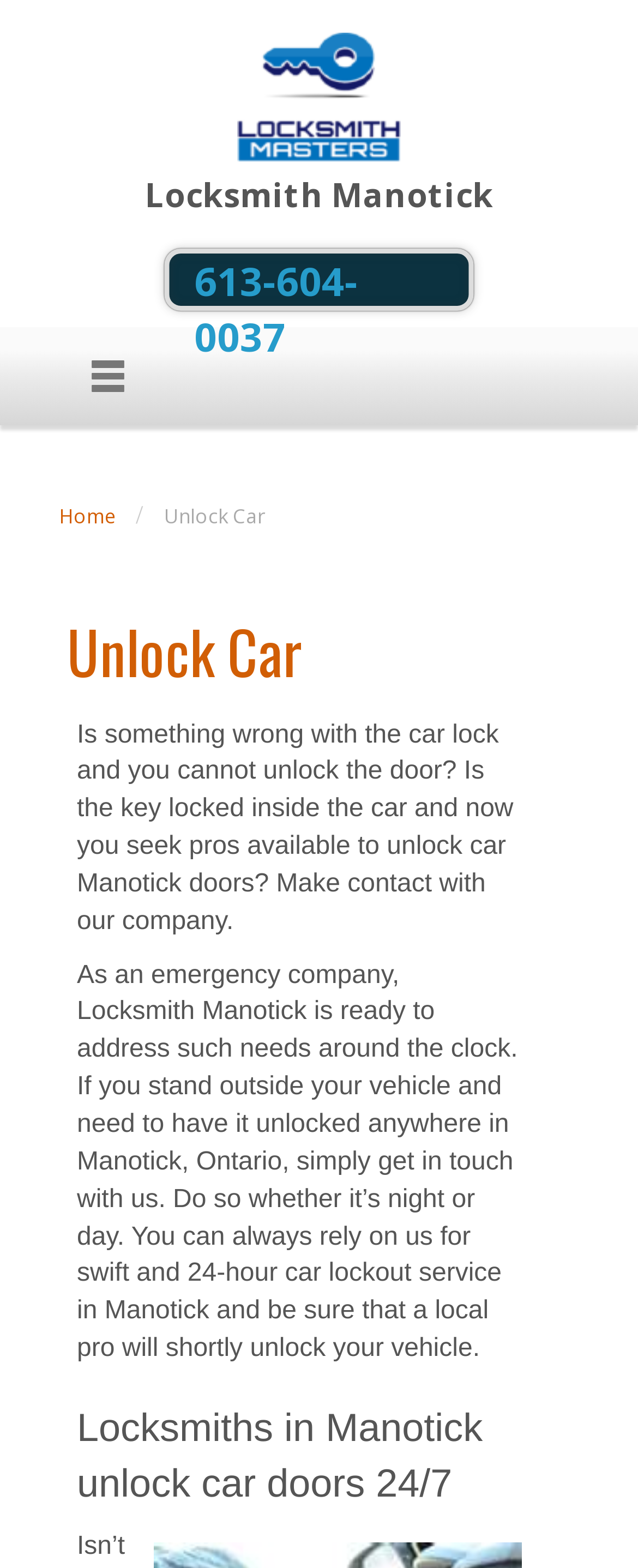What is the phone number for car lockout service?
Answer the question with as much detail as possible.

I found the phone number by looking at the link element with the text '613-604-0037' which is located at the top of the webpage, indicating it's a contact information.